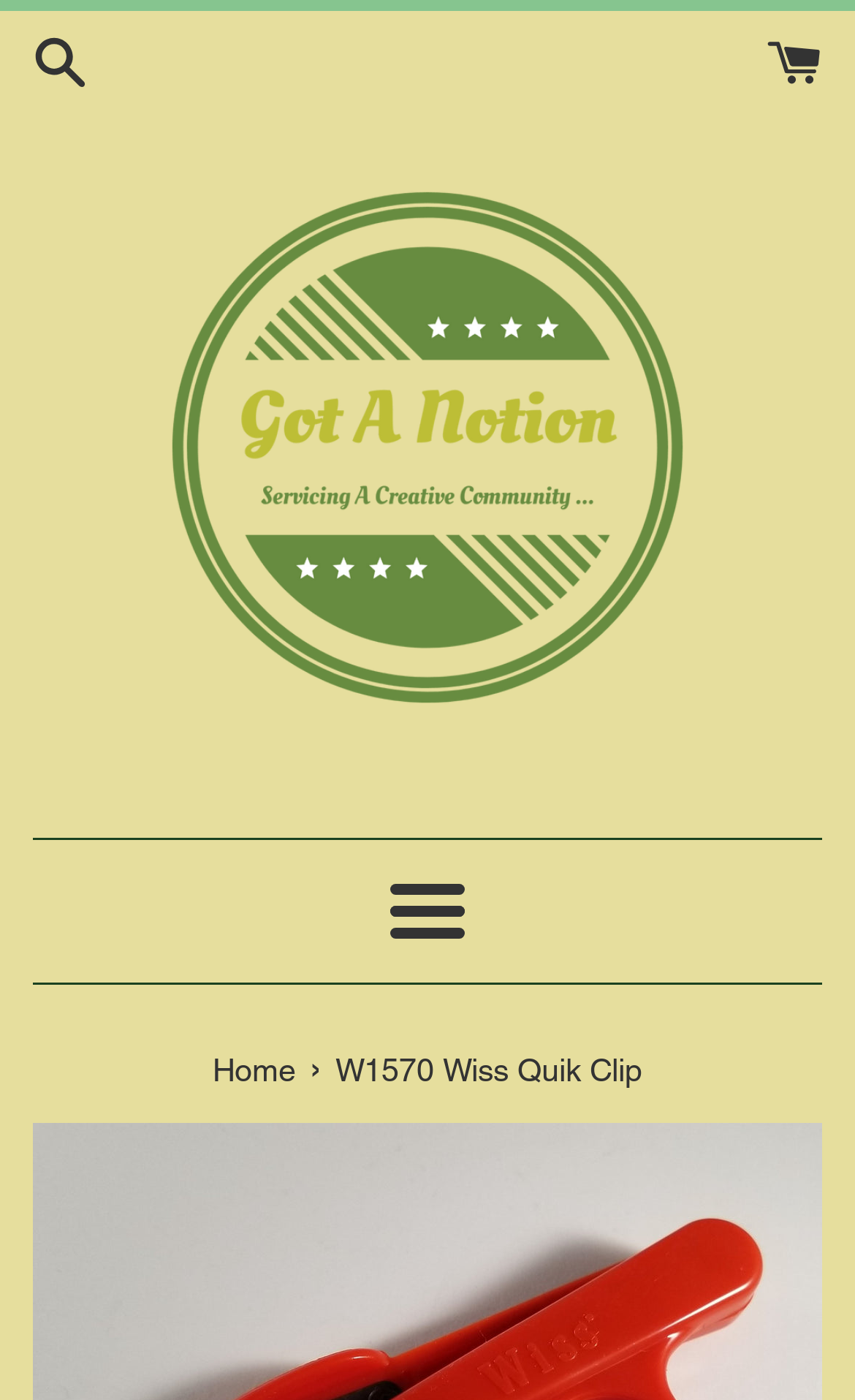Analyze the image and deliver a detailed answer to the question: What is the name of the product?

I found the product name by looking at the navigation section where it says 'You are here' and then 'W1570 Wiss Quik Clip' which is likely the product name.